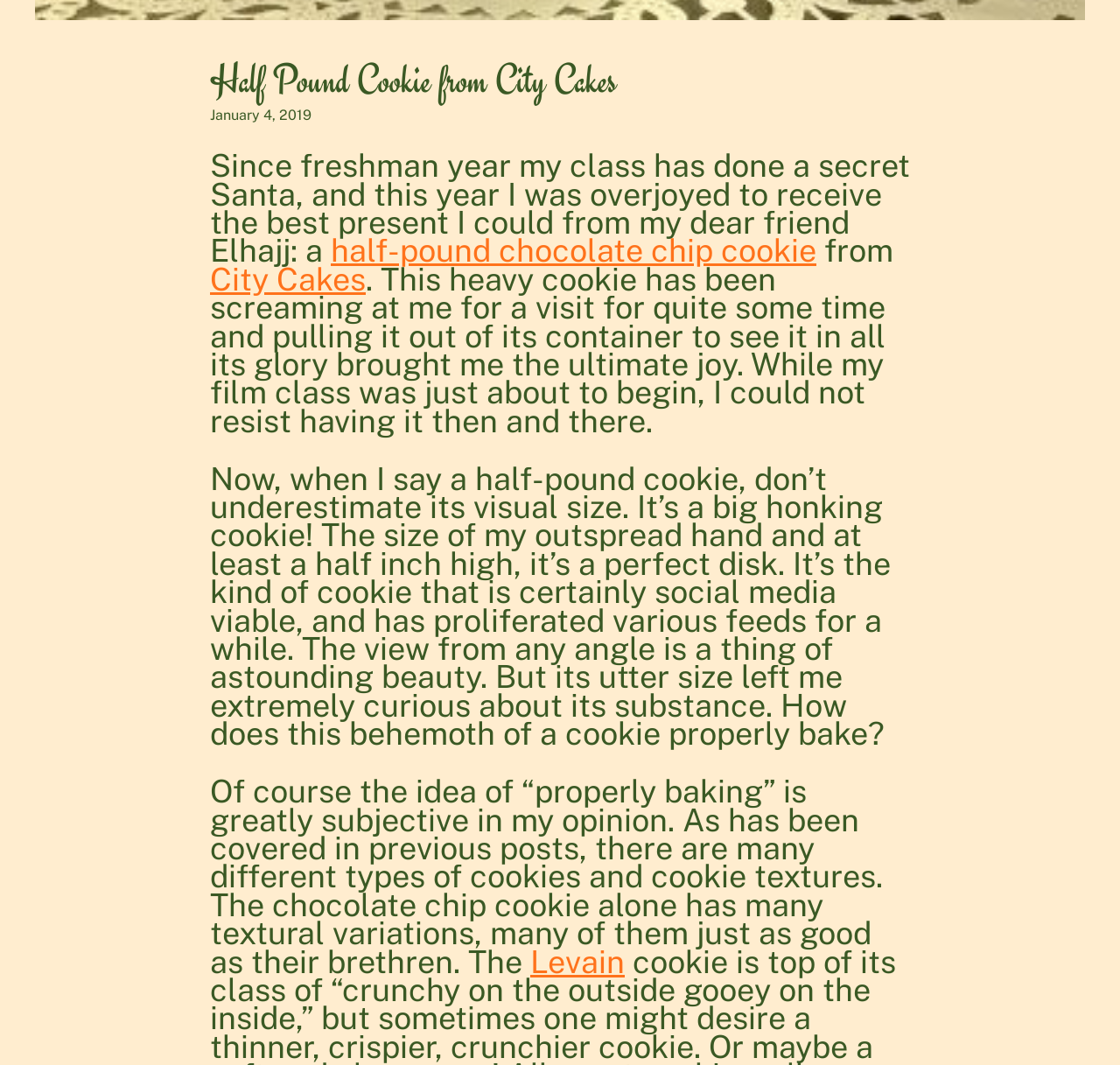What is the date mentioned in the post?
Refer to the image and provide a one-word or short phrase answer.

January 4, 2019